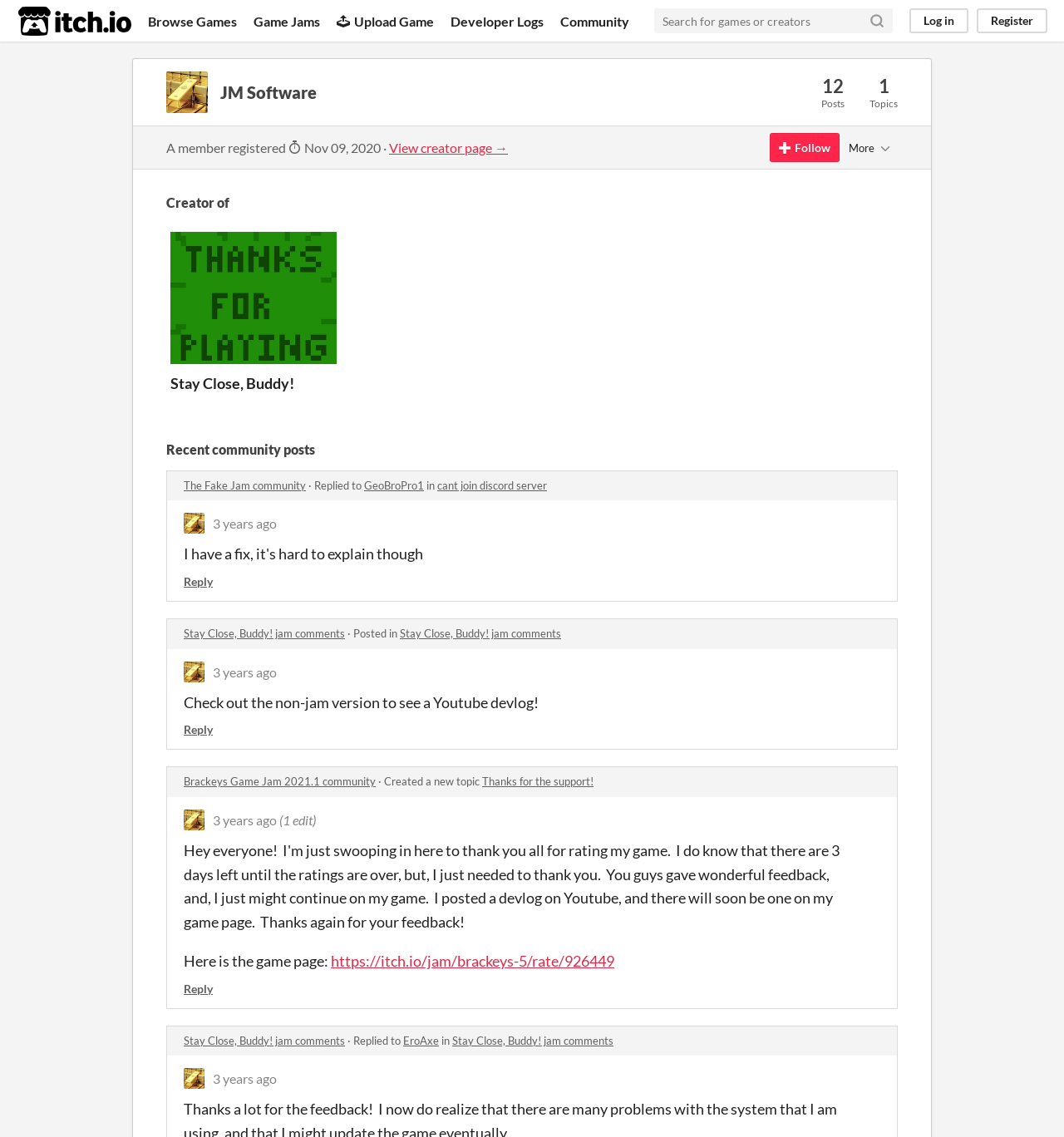Please find the bounding box coordinates of the element's region to be clicked to carry out this instruction: "Browse Games".

[0.139, 0.0, 0.223, 0.037]